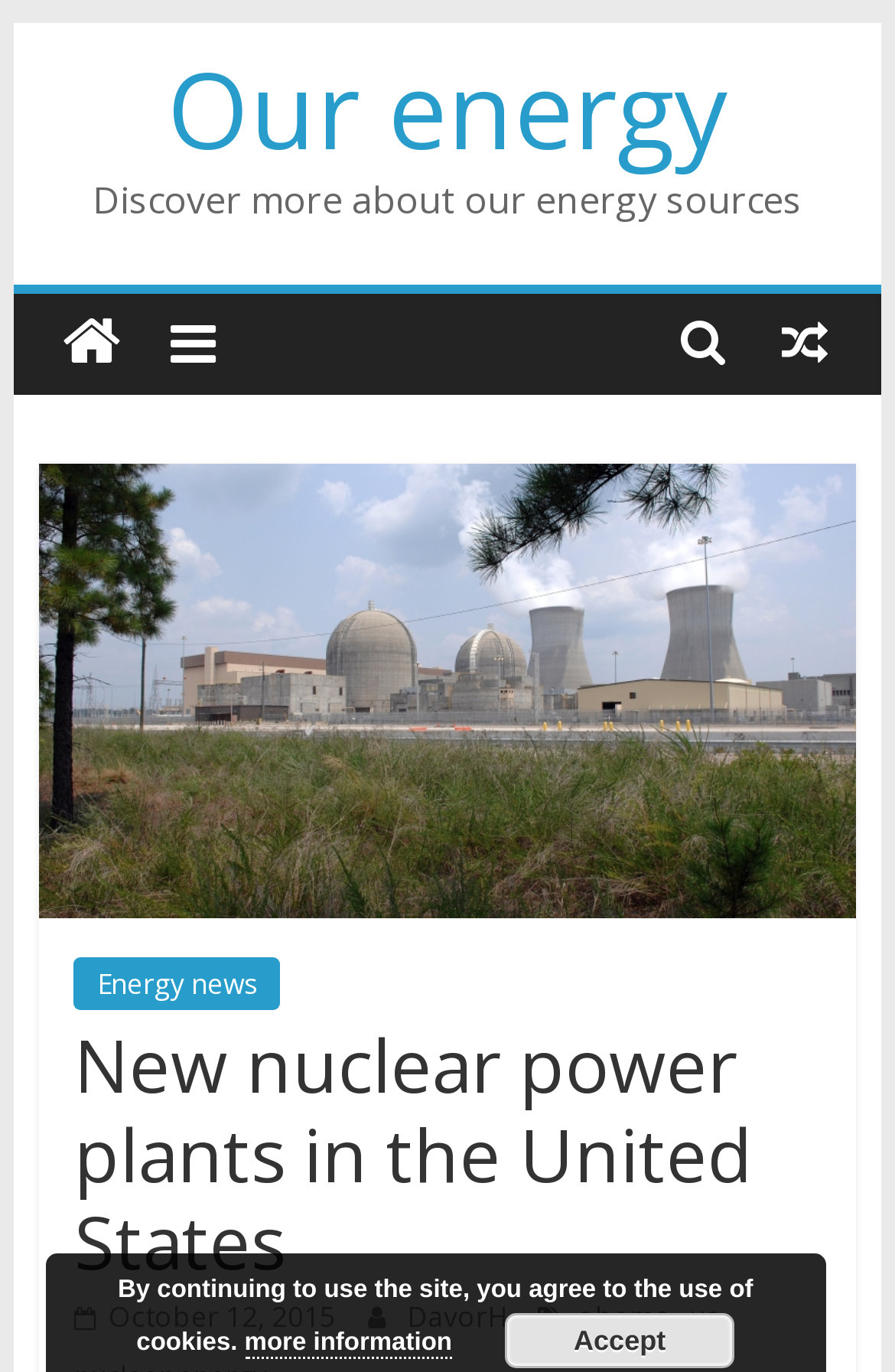Specify the bounding box coordinates of the area to click in order to execute this command: 'Go to Our energy page'. The coordinates should consist of four float numbers ranging from 0 to 1, and should be formatted as [left, top, right, bottom].

[0.187, 0.027, 0.813, 0.131]